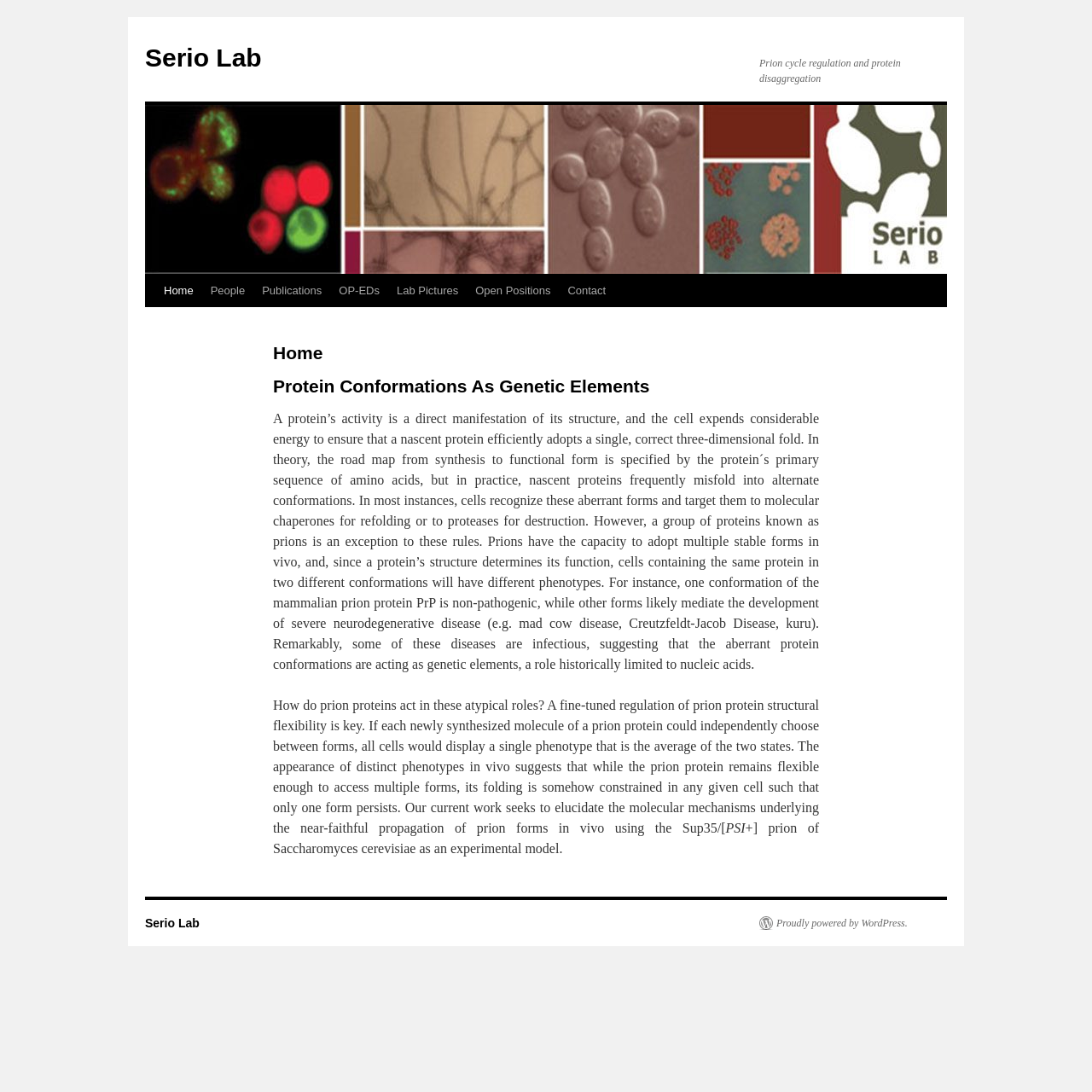Please find the bounding box for the following UI element description. Provide the coordinates in (top-left x, top-left y, bottom-right x, bottom-right y) format, with values between 0 and 1: Serio Lab

[0.133, 0.839, 0.183, 0.851]